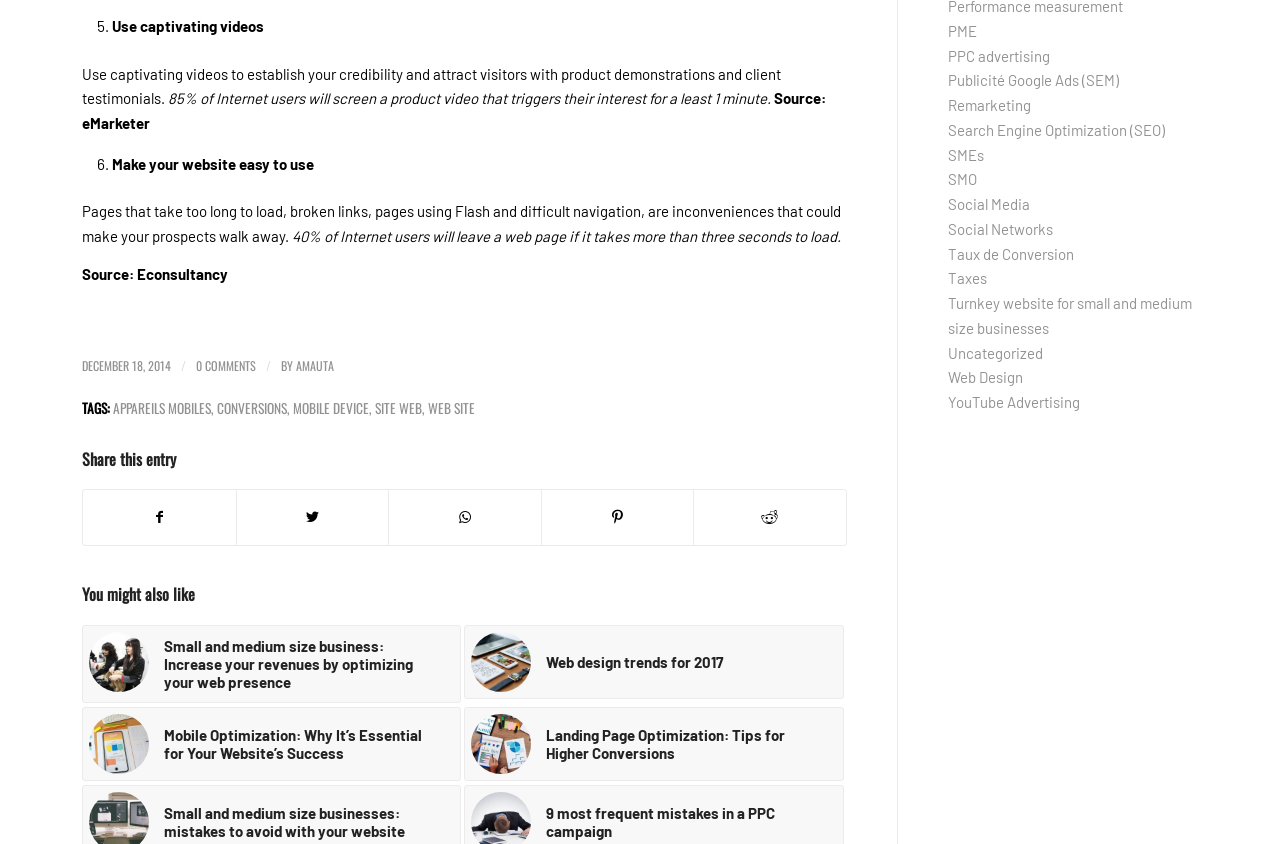Use a single word or phrase to answer this question: 
How many links are provided under the 'You might also like' section?

4